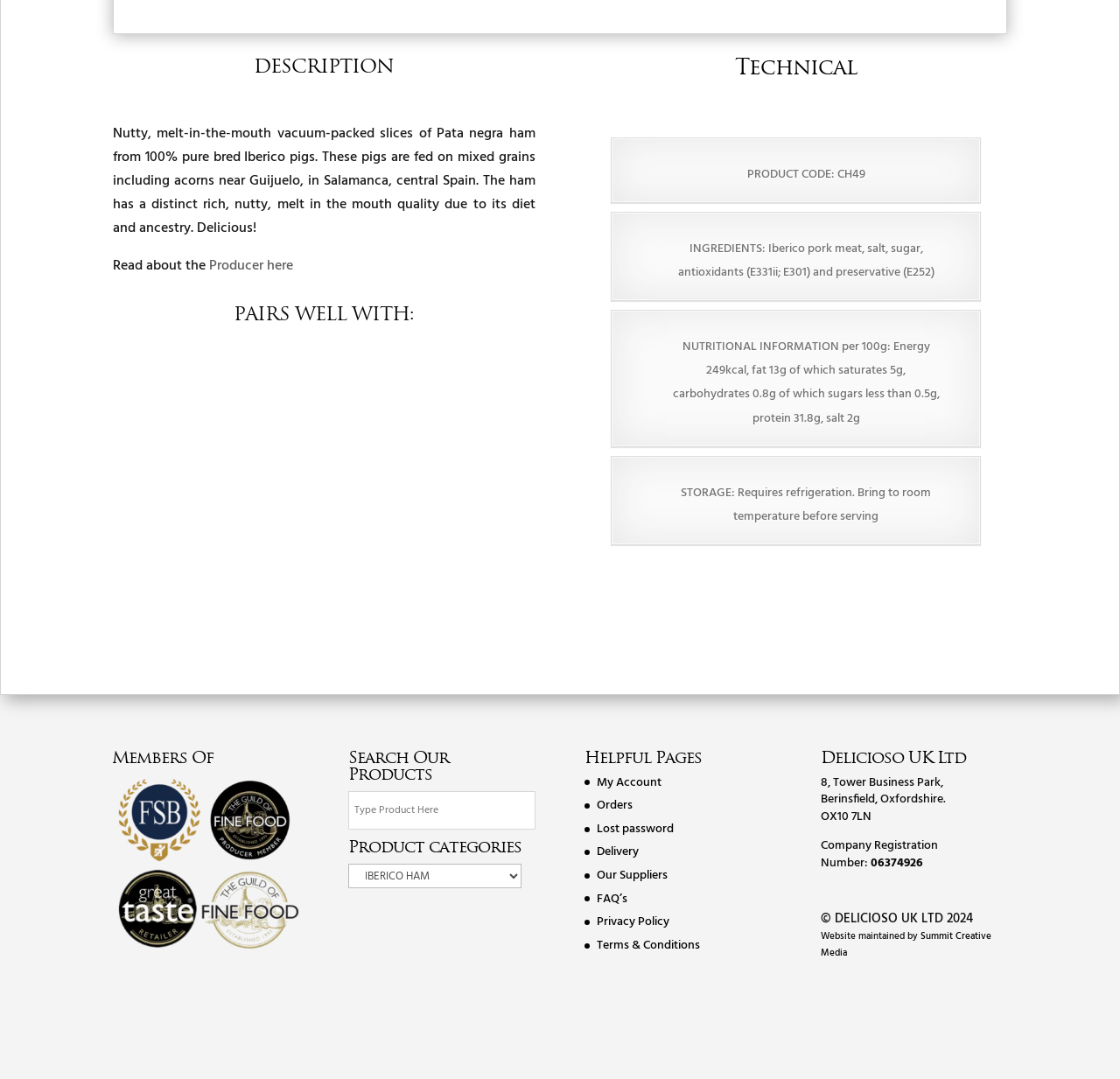Provide the bounding box coordinates in the format (top-left x, top-left y, bottom-right x, bottom-right y). All values are floating point numbers between 0 and 1. Determine the bounding box coordinate of the UI element described as: Terms & Conditions

[0.533, 0.867, 0.625, 0.885]